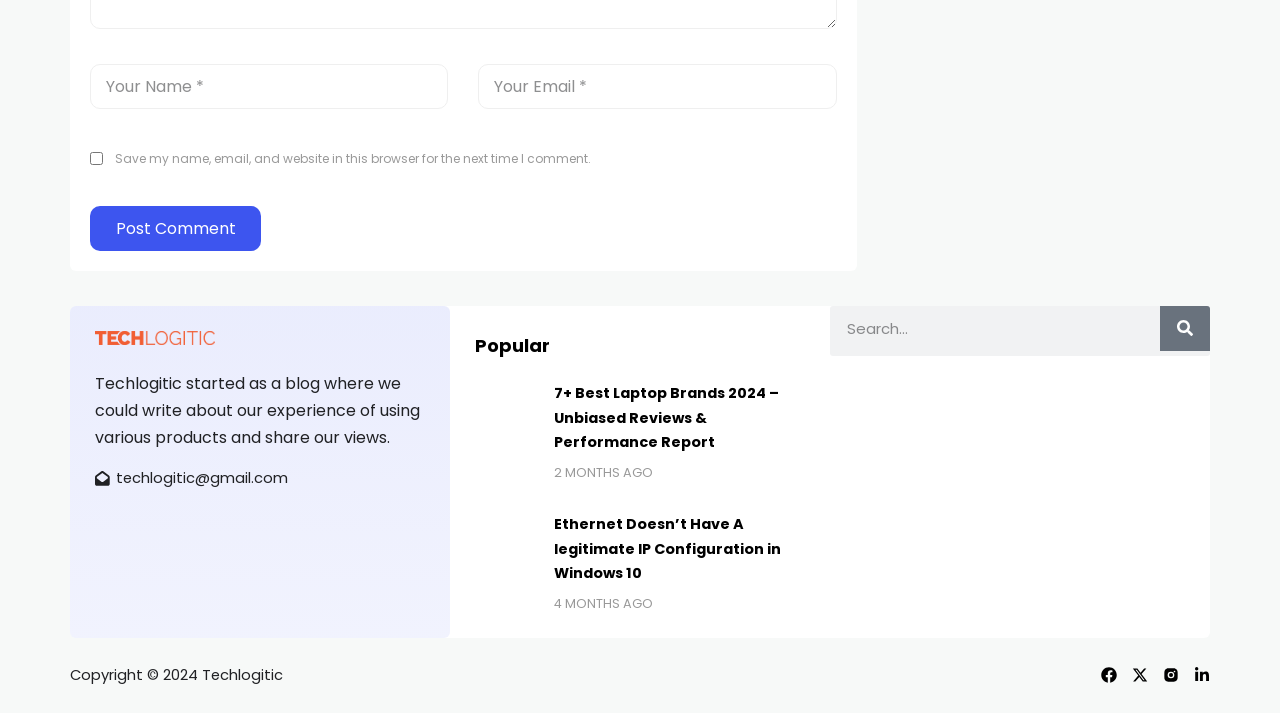What is the purpose of the textbox at the top?
Please provide a detailed answer to the question.

The textbox at the top is labeled 'Your Name *' and 'Your Email *', indicating that it is required to fill in this information. Below it, there is a checkbox to save the name, email, and website for future comments. This suggests that the purpose of the textbox is to allow users to leave comments on the webpage.